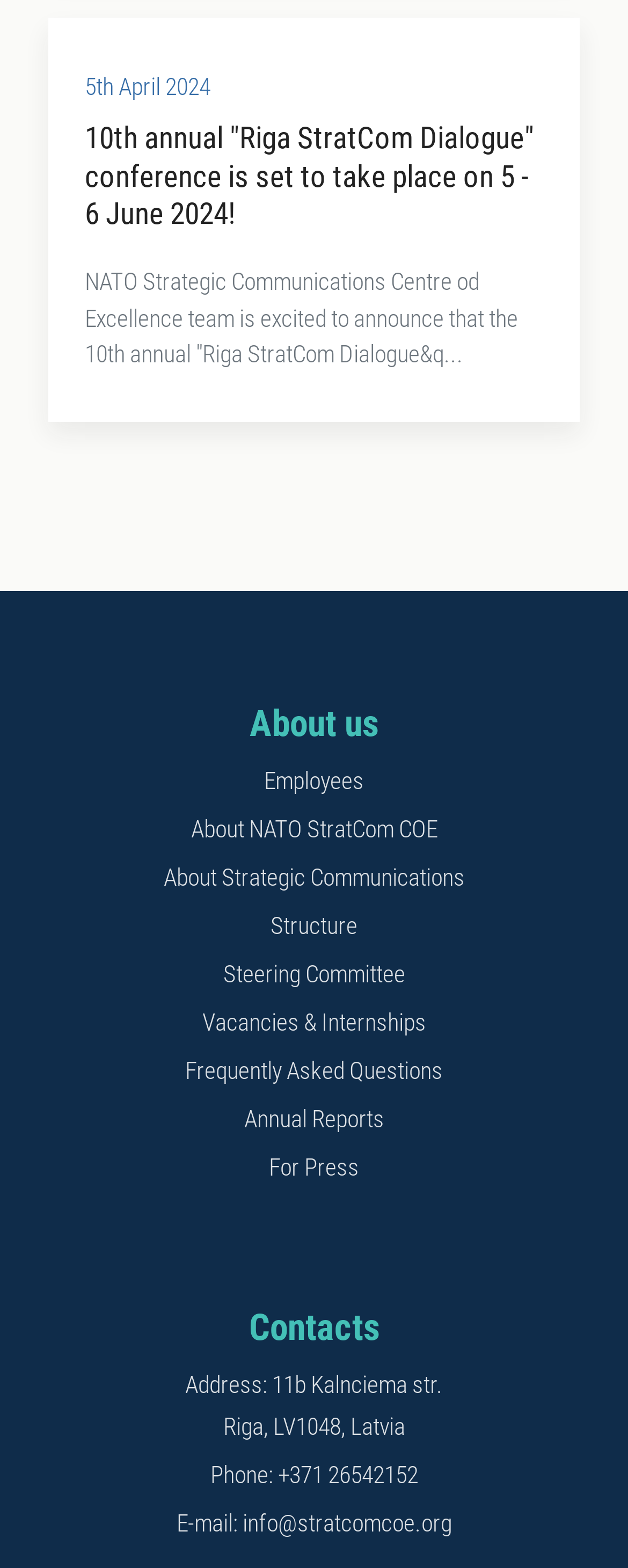What is the email address of the NATO StratCom COE?
Look at the image and answer the question using a single word or phrase.

info@stratcomcoe.org